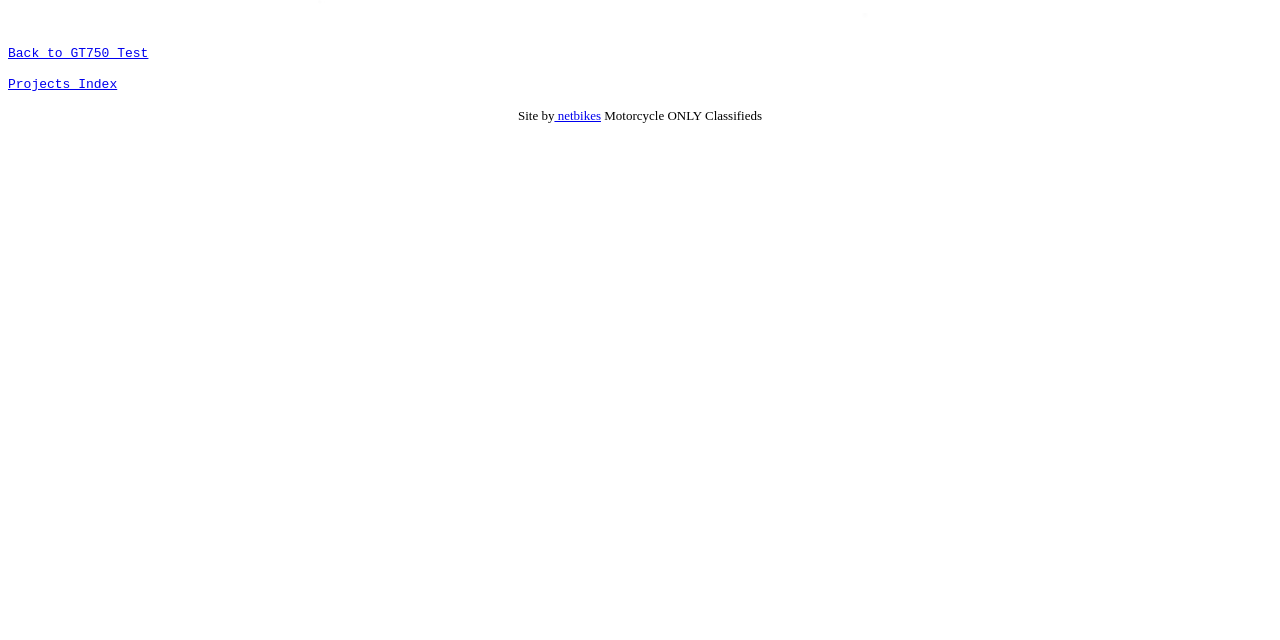Locate the bounding box coordinates of the UI element described by: "Home". The bounding box coordinates should consist of four float numbers between 0 and 1, i.e., [left, top, right, bottom].

None